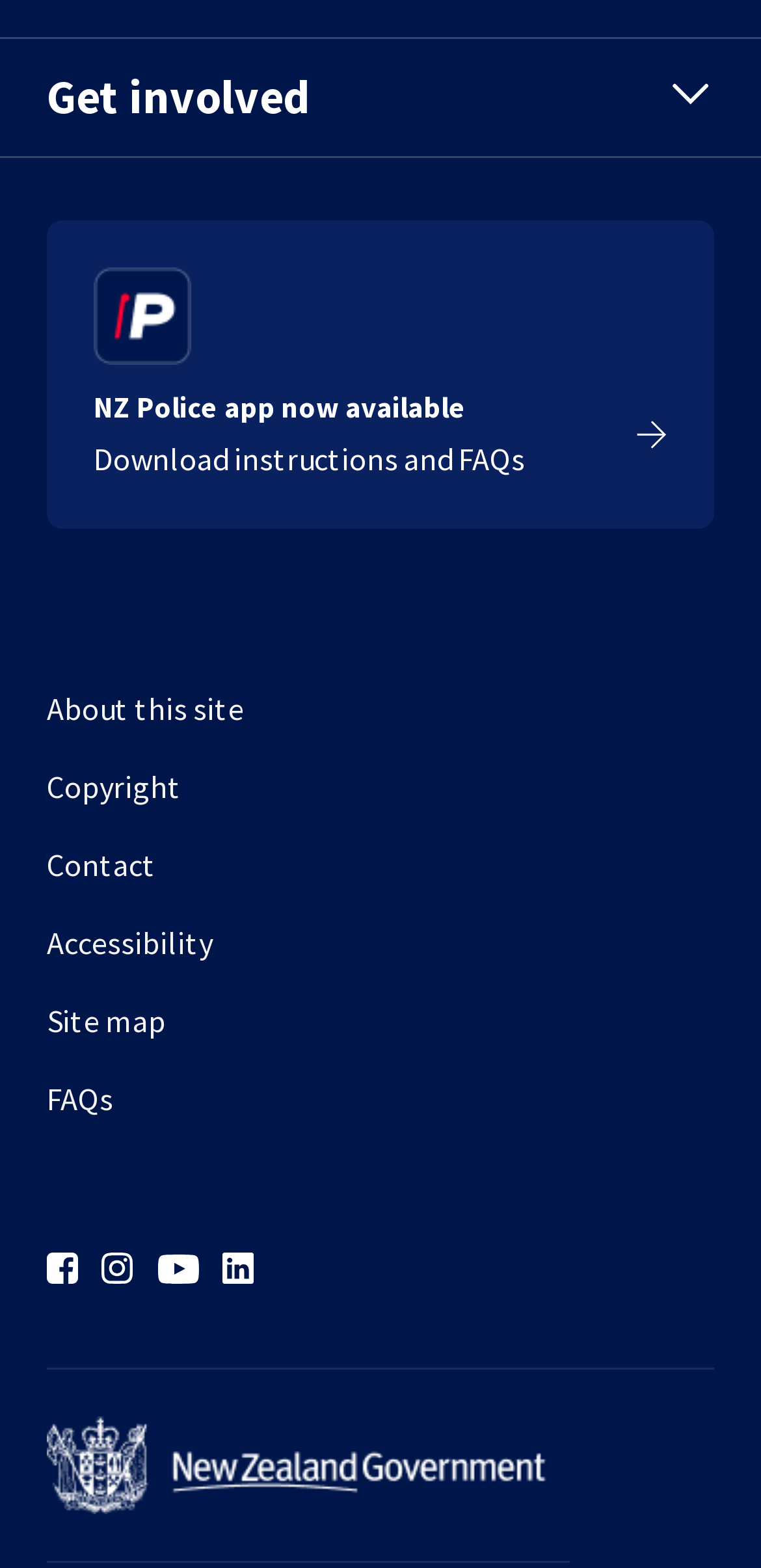Identify the bounding box coordinates of the clickable section necessary to follow the following instruction: "Learn about this site". The coordinates should be presented as four float numbers from 0 to 1, i.e., [left, top, right, bottom].

[0.062, 0.437, 0.938, 0.487]